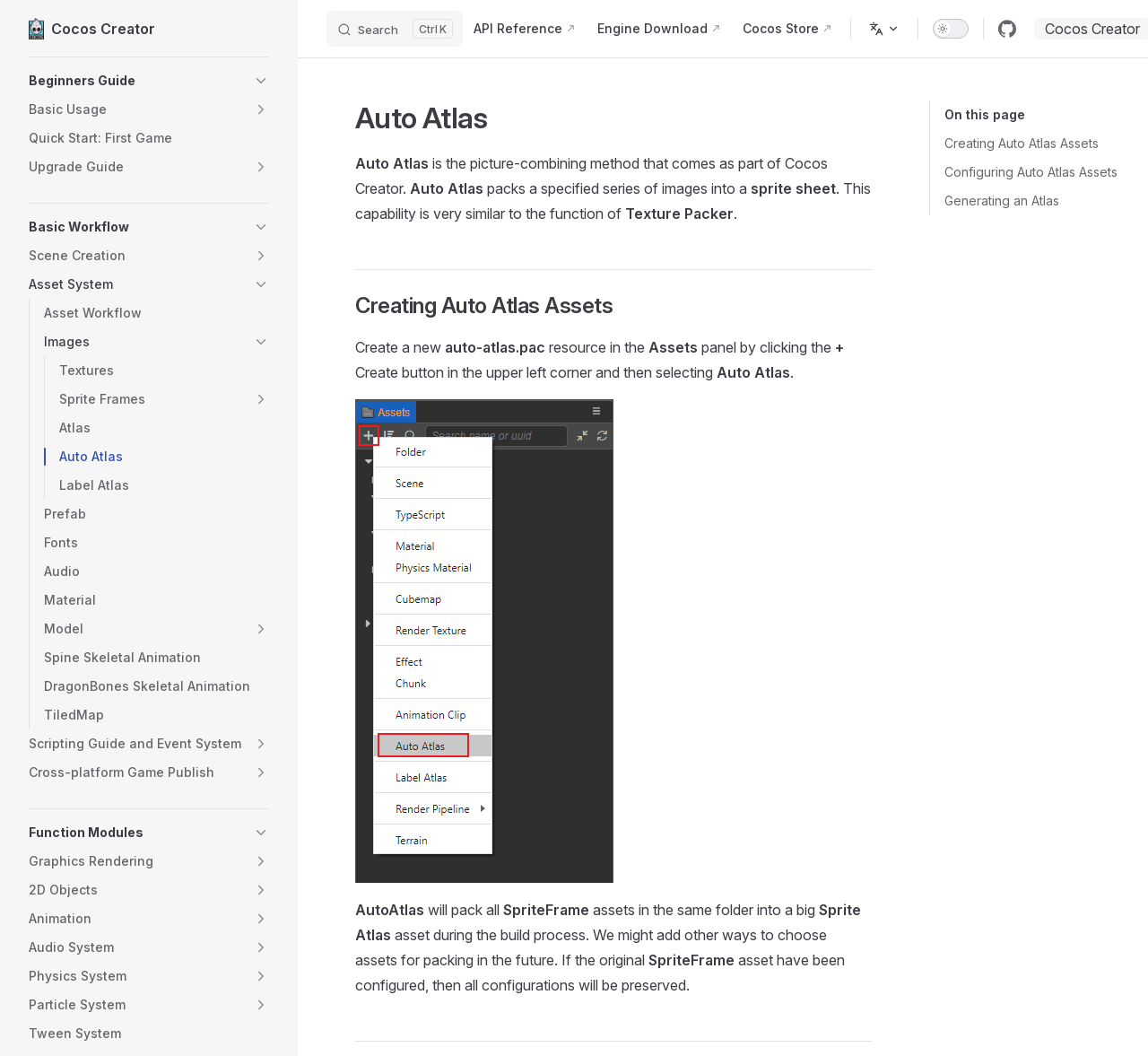Determine the main headline from the webpage and extract its text.

Auto Atlas
​